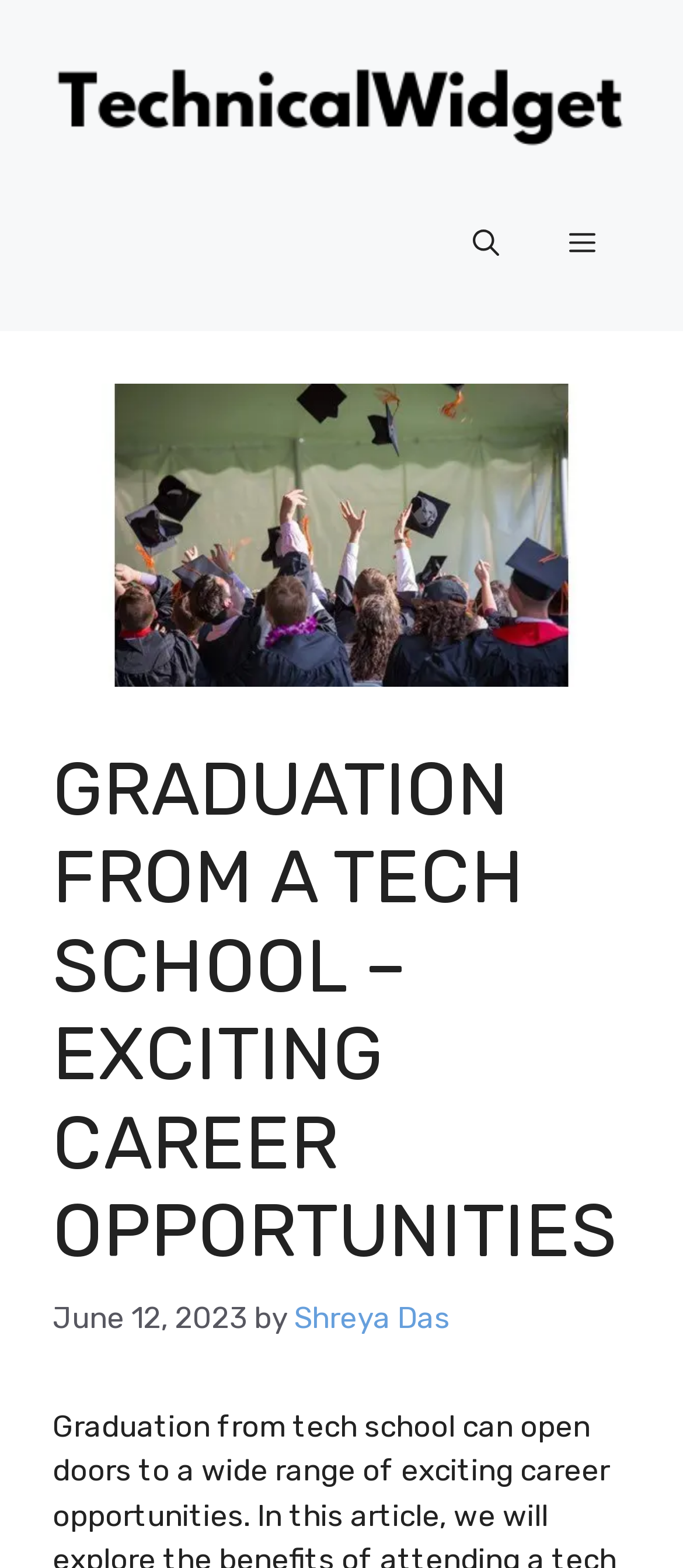Explain the webpage in detail, including its primary components.

The webpage is about the benefits of attending a tech school, with a focus on the exciting career opportunities that come with graduation. At the top of the page, there is a banner that spans the entire width, with a link to "TechnicalWidget" on the left side, accompanied by an image. On the right side of the banner, there is a navigation section with a "Mobile Toggle" button, an "Open search" button, and a "Menu" button that controls the primary menu.

Below the banner, there is a header section that takes up most of the page's width. It contains a prominent heading that reads "GRADUATION FROM A TECH SCHOOL – EXCITING CAREER OPPORTUNITIES". Underneath the heading, there is a time stamp that indicates the article was published on June 12, 2023, followed by the author's name, "Shreya Das", which is a clickable link.

Overall, the webpage has a simple and organized layout, with a clear hierarchy of elements that guide the user's attention to the main content.